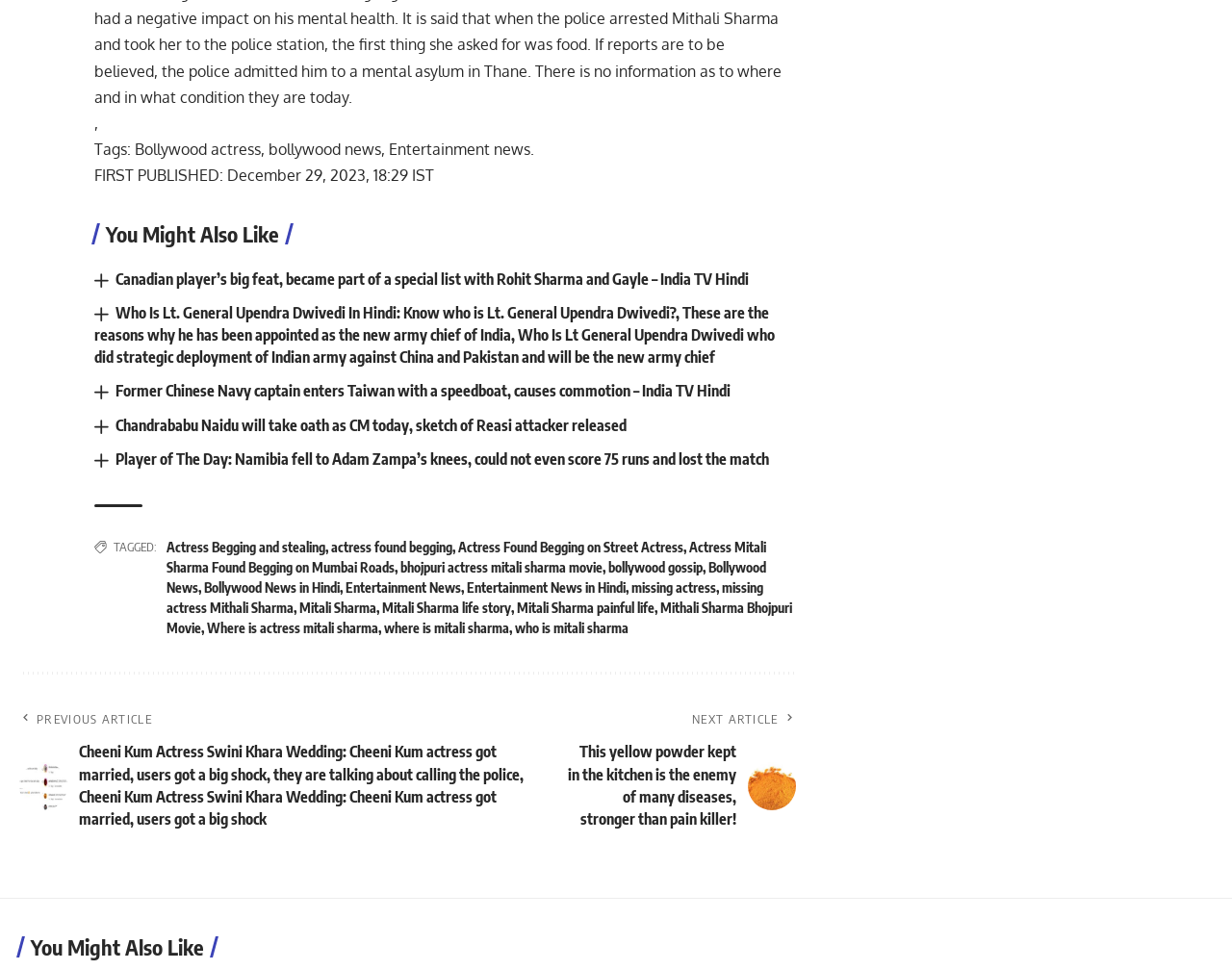Please determine the bounding box coordinates for the UI element described here. Use the format (top-left x, top-left y, bottom-right x, bottom-right y) with values bounded between 0 and 1: Where is actress mitali sharma

[0.168, 0.639, 0.307, 0.656]